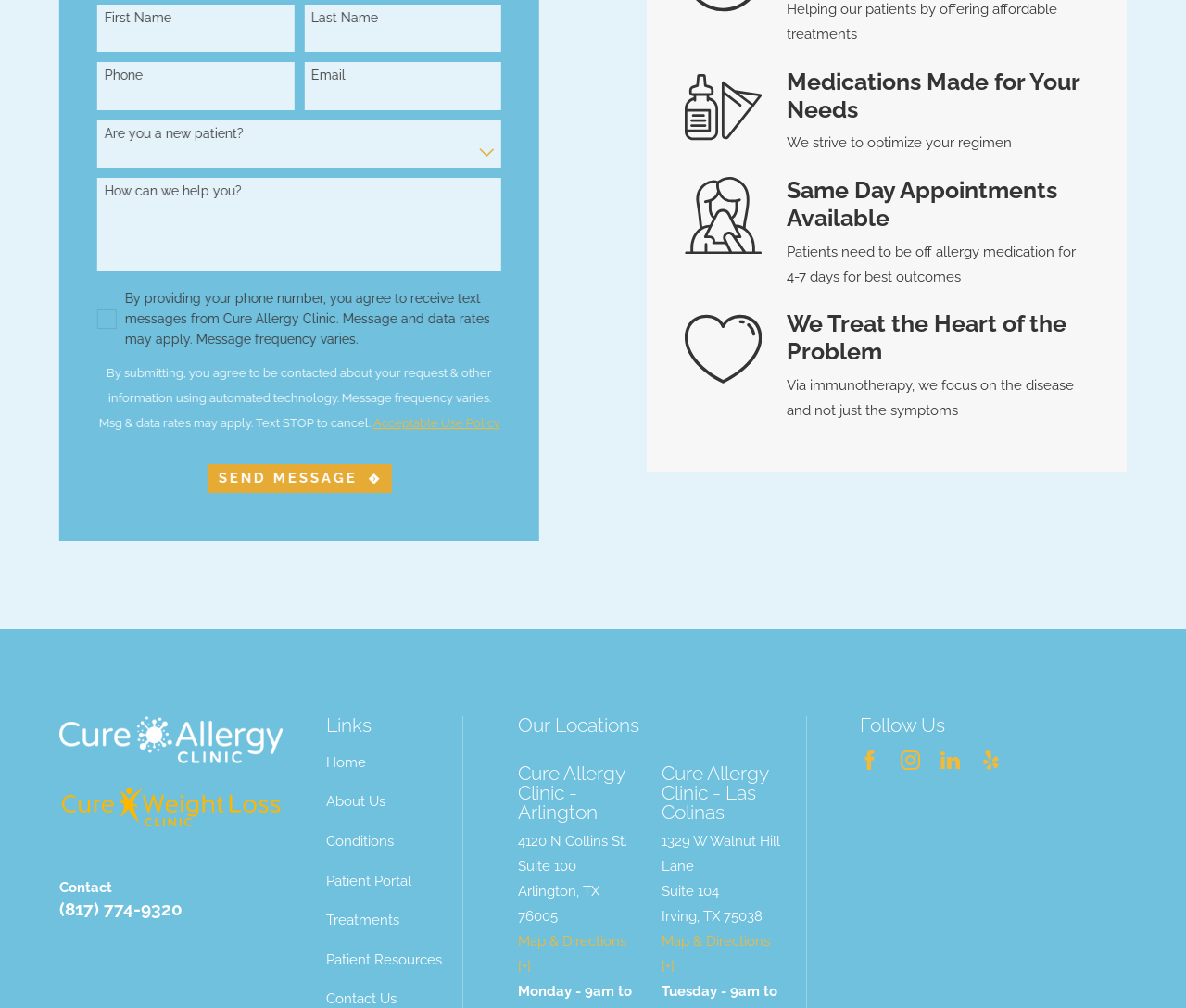Identify the bounding box coordinates of the area you need to click to perform the following instruction: "Enter first name".

[0.065, 0.028, 0.219, 0.046]